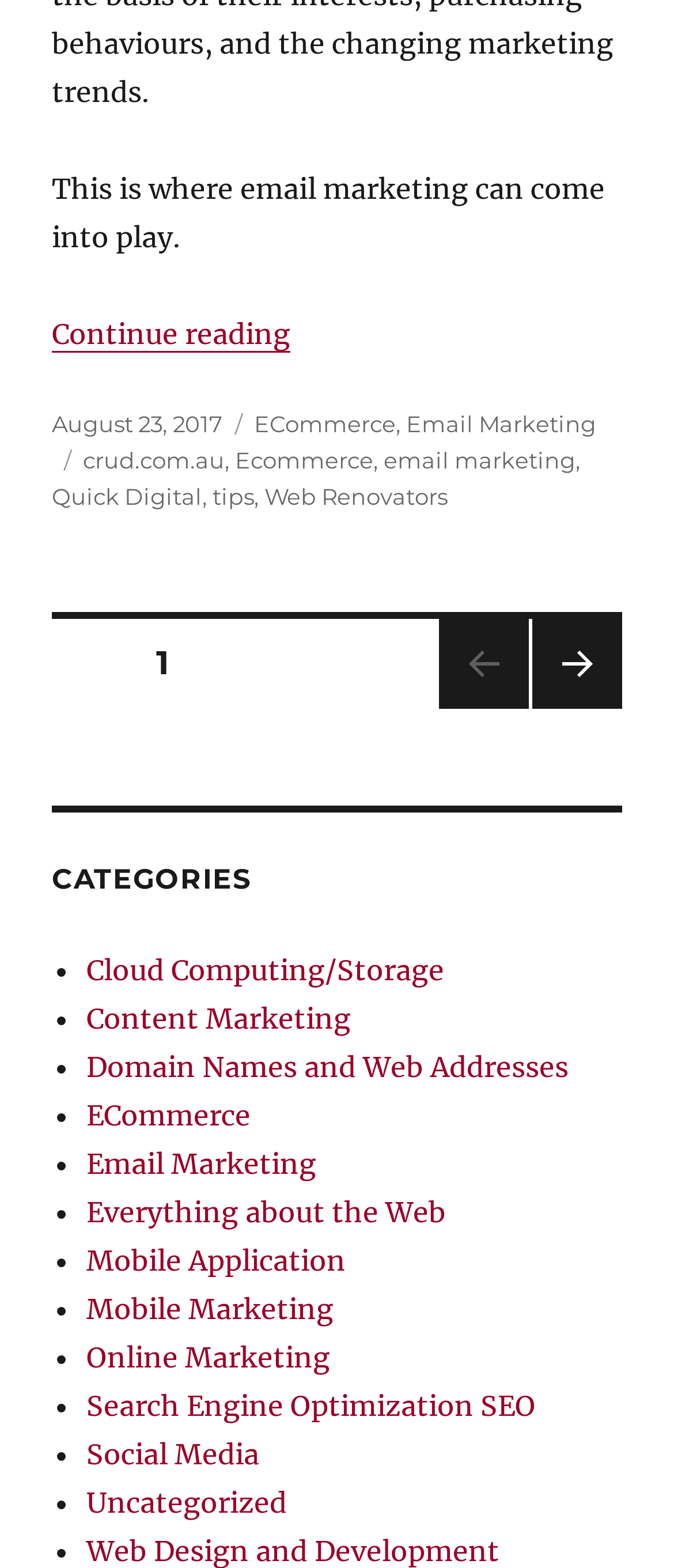Given the description "crud.com.au", provide the bounding box coordinates of the corresponding UI element.

[0.123, 0.285, 0.333, 0.303]